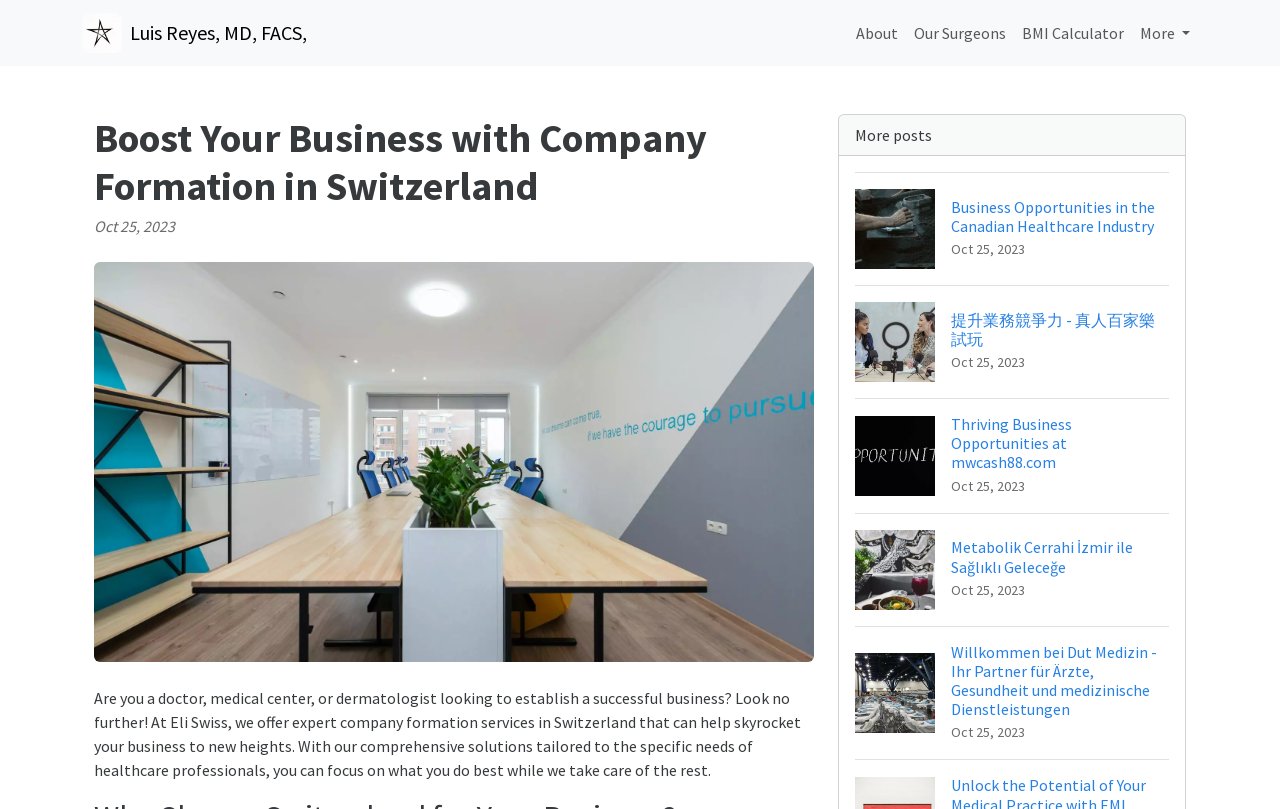Determine the bounding box coordinates for the clickable element to execute this instruction: "Click the logo". Provide the coordinates as four float numbers between 0 and 1, i.e., [left, top, right, bottom].

[0.064, 0.01, 0.24, 0.072]